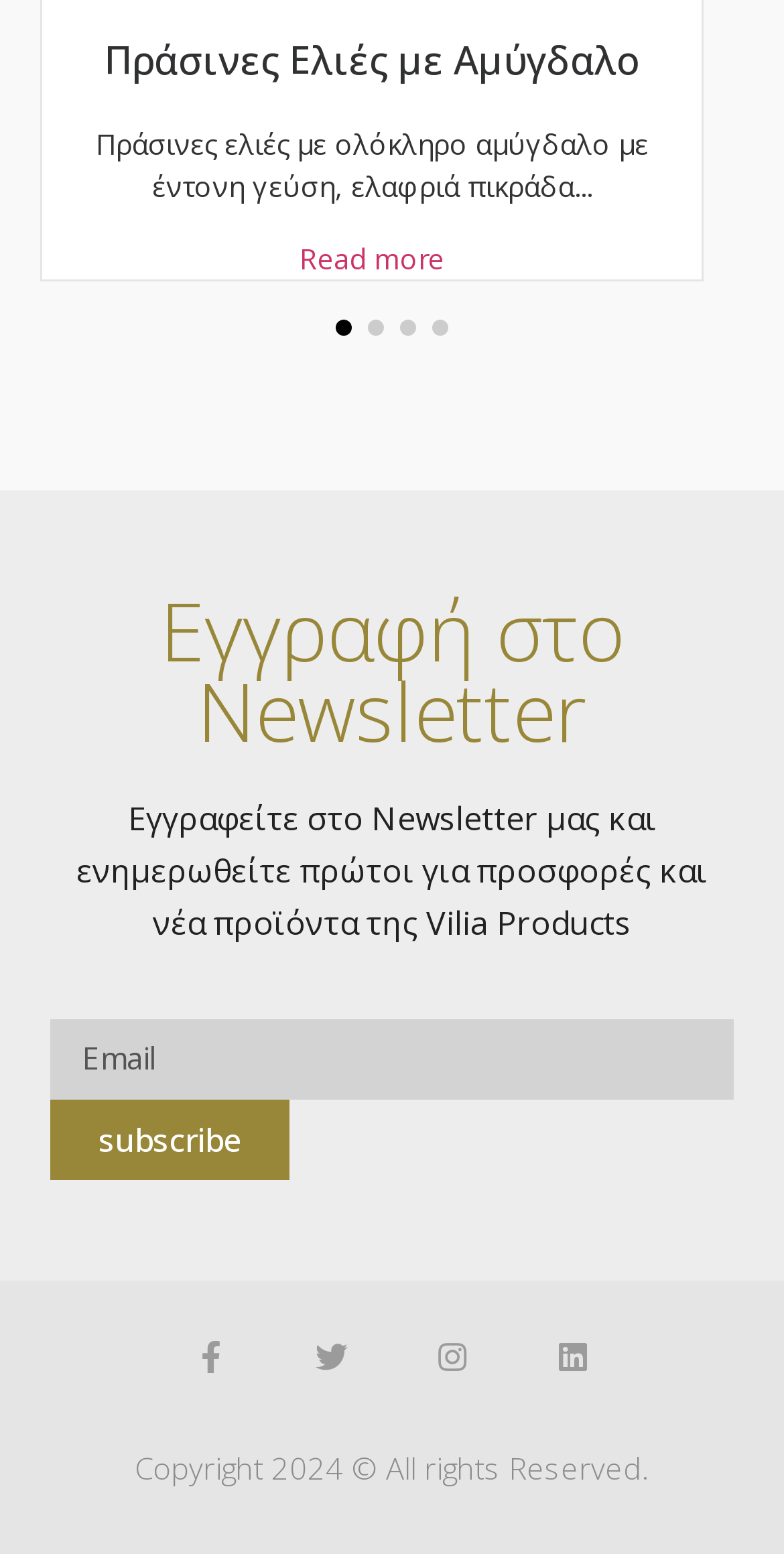Respond to the following question using a concise word or phrase: 
What is the copyright year?

2024